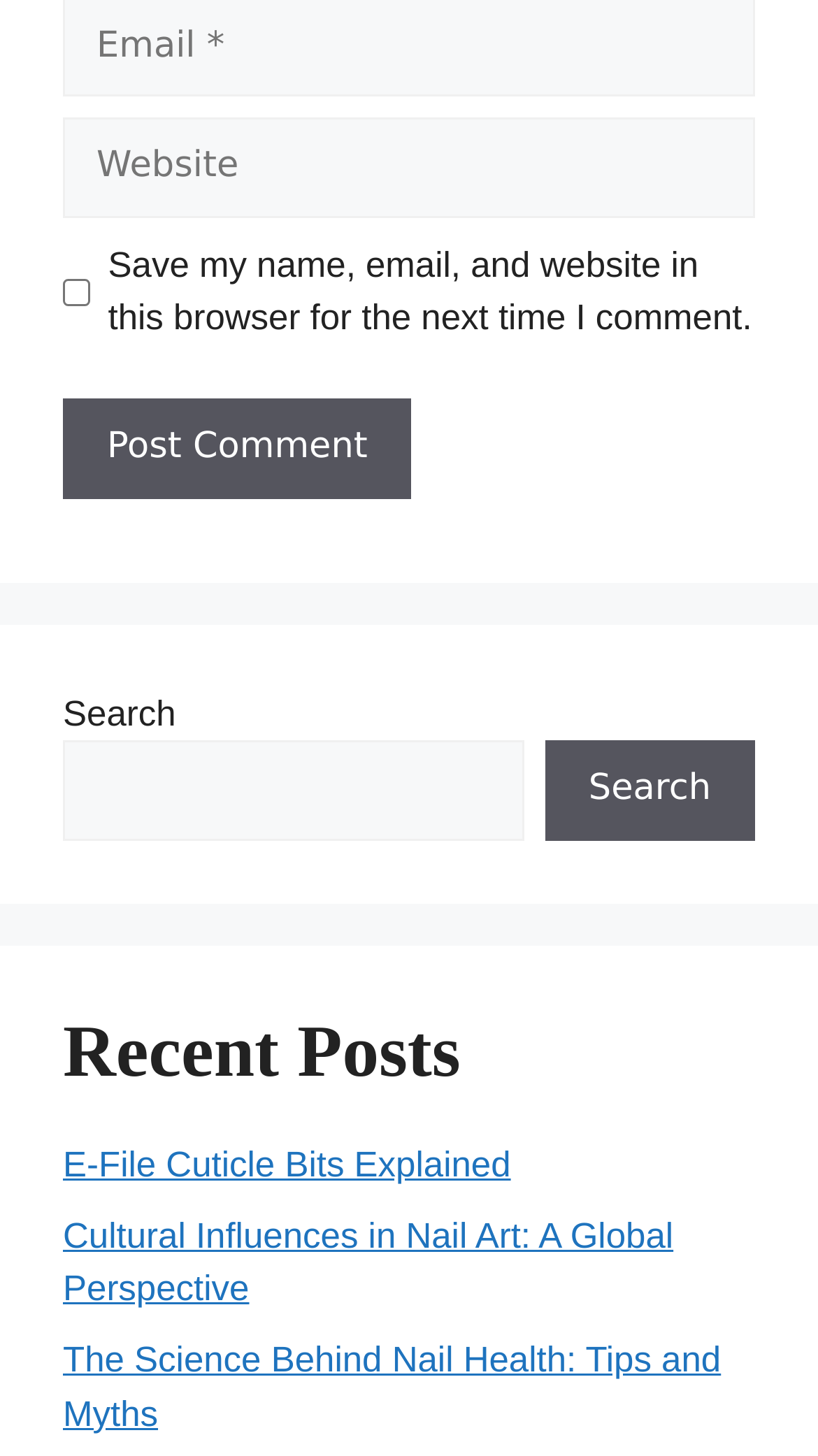Please provide a brief answer to the following inquiry using a single word or phrase:
What is the label of the first textbox?

Website